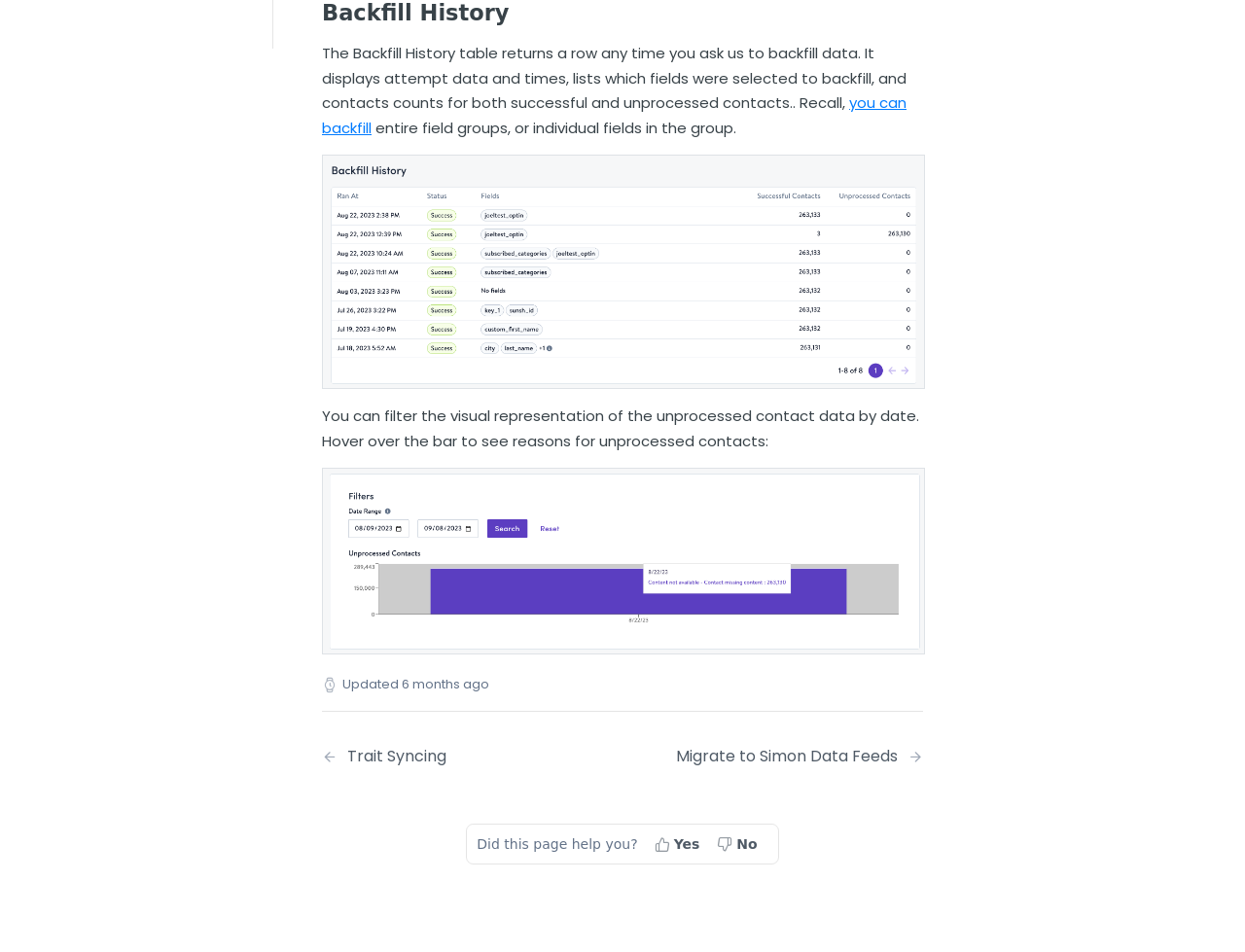Answer the question using only a single word or phrase: 
What is the last link under the 'SIMON JOURNEYS' heading?

Simon Journeys Overview